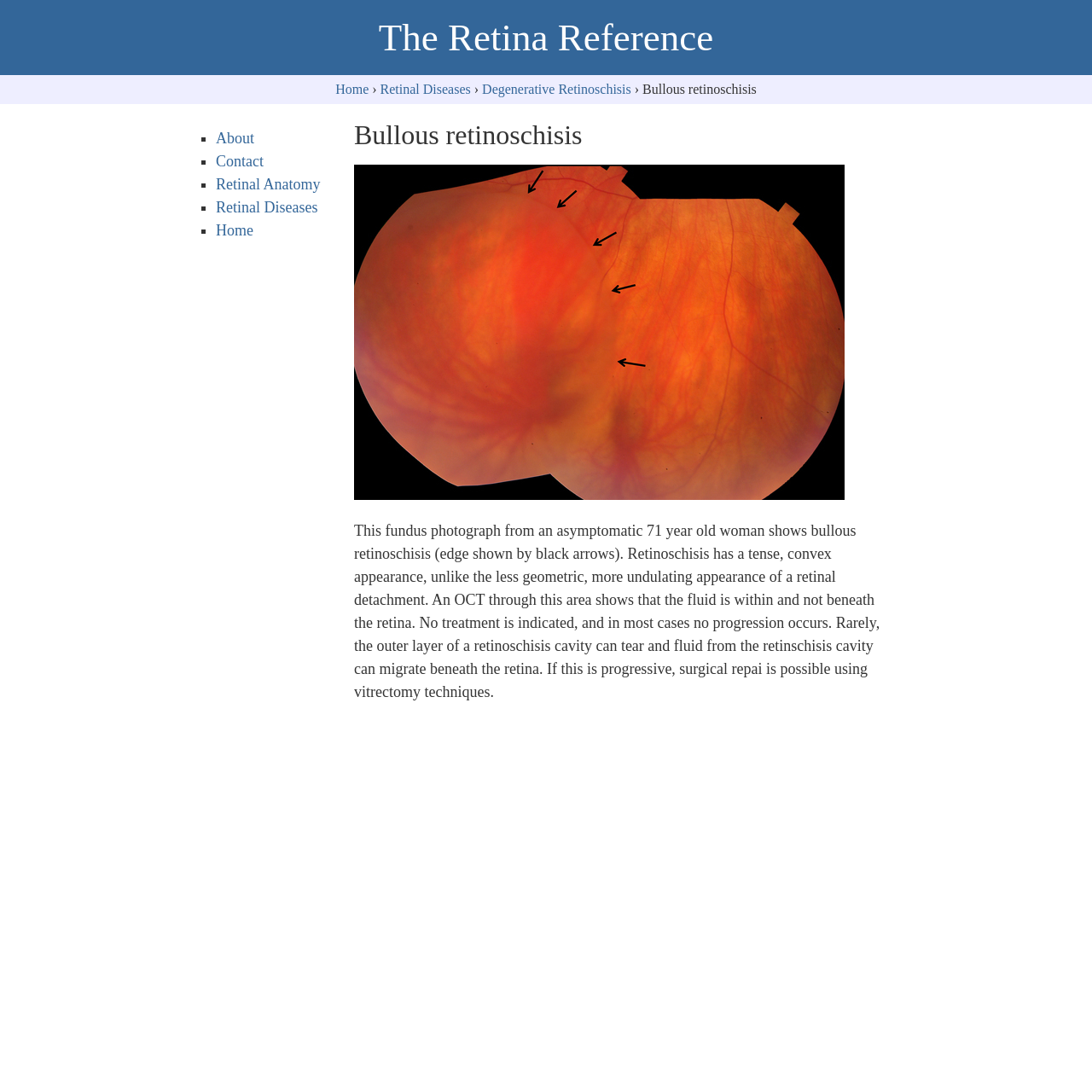What is the appearance of retinoschisis?
Answer the question with a single word or phrase by looking at the picture.

Tense, convex